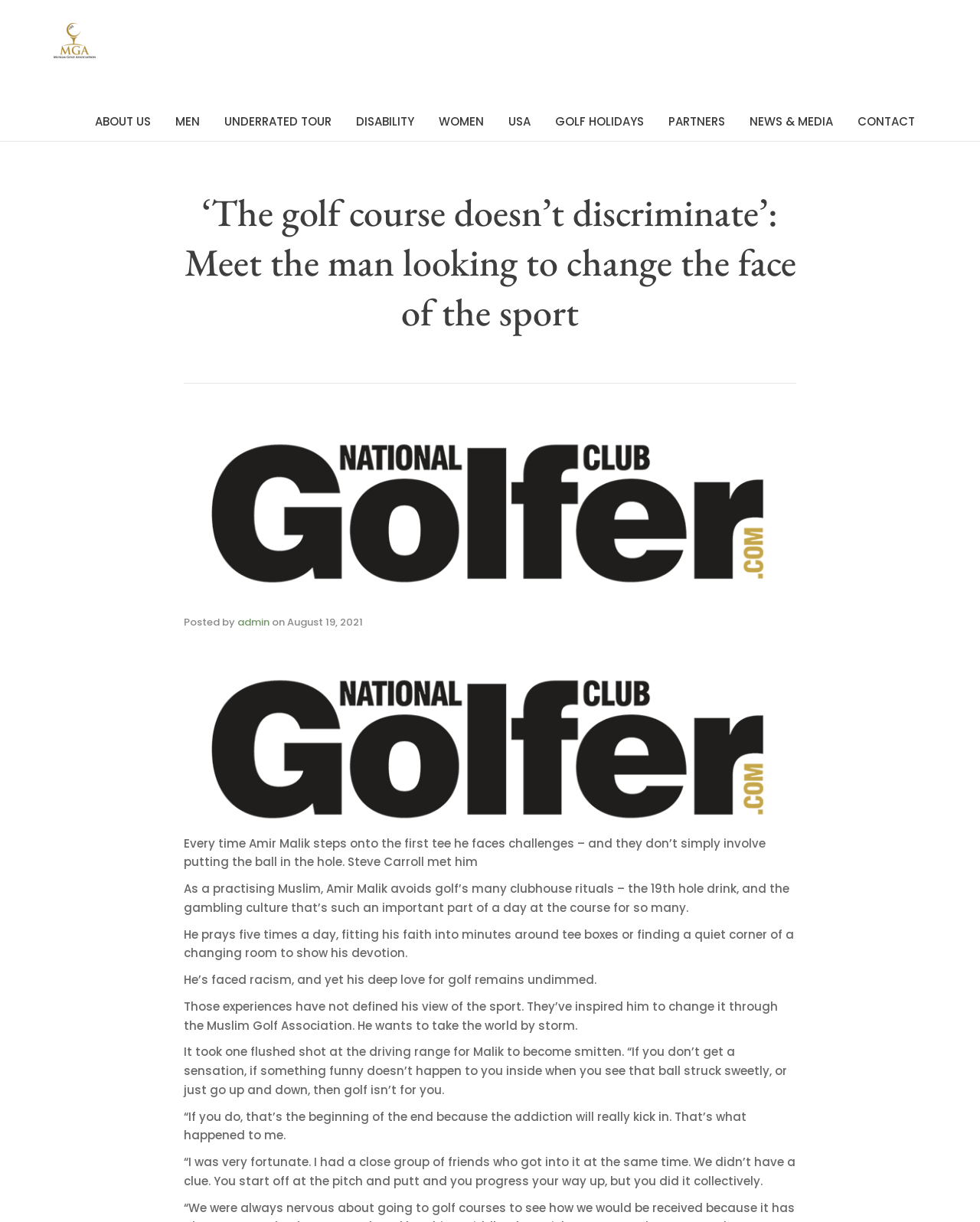What is the name of the association Amir Malik wants to promote?
Give a detailed and exhaustive answer to the question.

According to the text, Amir Malik wants to promote the Muslim Golf Association, which is mentioned as MGA in the article.